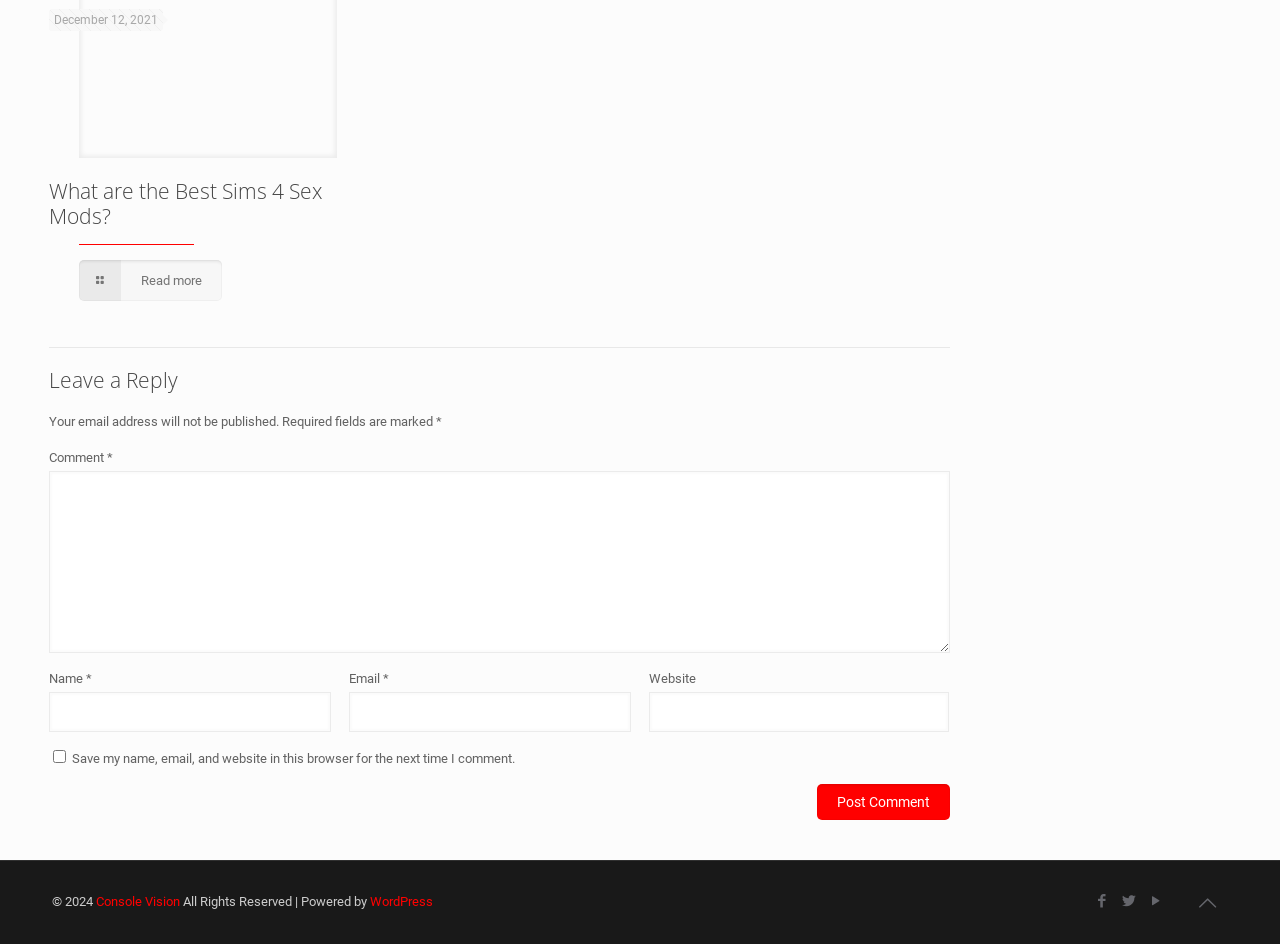Locate the bounding box coordinates of the UI element described by: "WordPress". The bounding box coordinates should consist of four float numbers between 0 and 1, i.e., [left, top, right, bottom].

[0.289, 0.947, 0.338, 0.962]